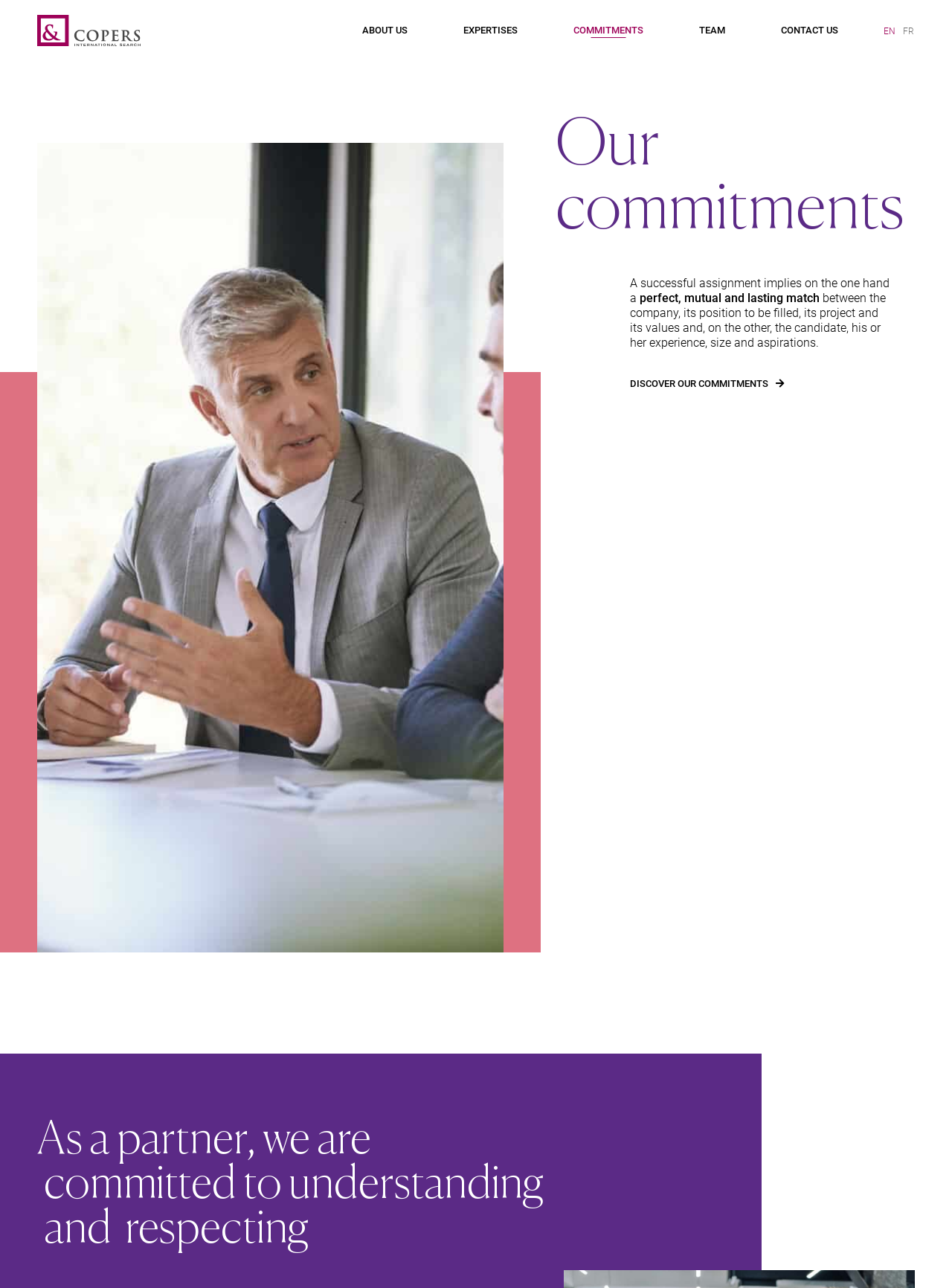Give a succinct answer to this question in a single word or phrase: 
What is the main topic of this webpage?

Commitments